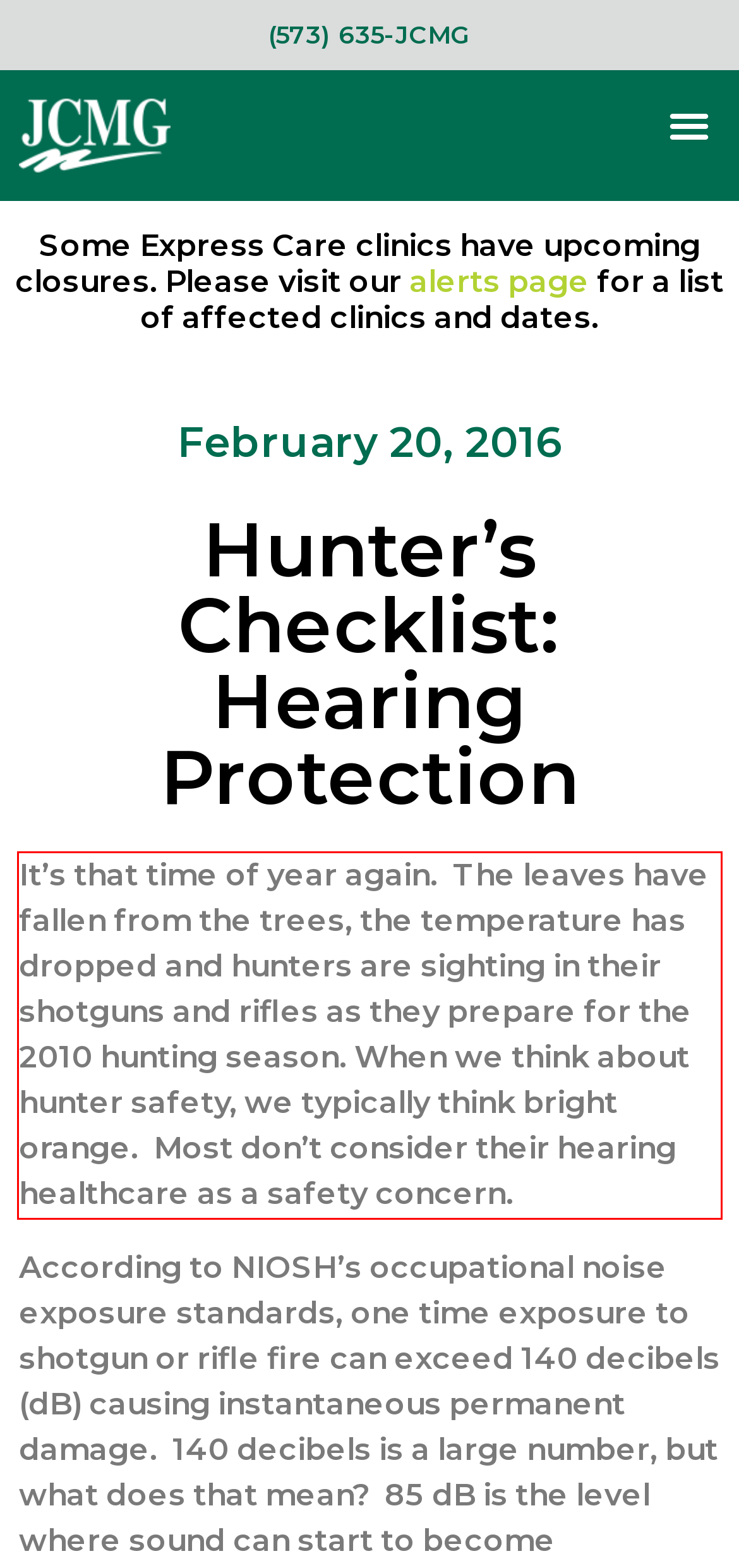Look at the webpage screenshot and recognize the text inside the red bounding box.

It’s that time of year again. The leaves have fallen from the trees, the temperature has dropped and hunters are sighting in their shotguns and rifles as they prepare for the 2010 hunting season. When we think about hunter safety, we typically think bright orange. Most don’t consider their hearing healthcare as a safety concern.